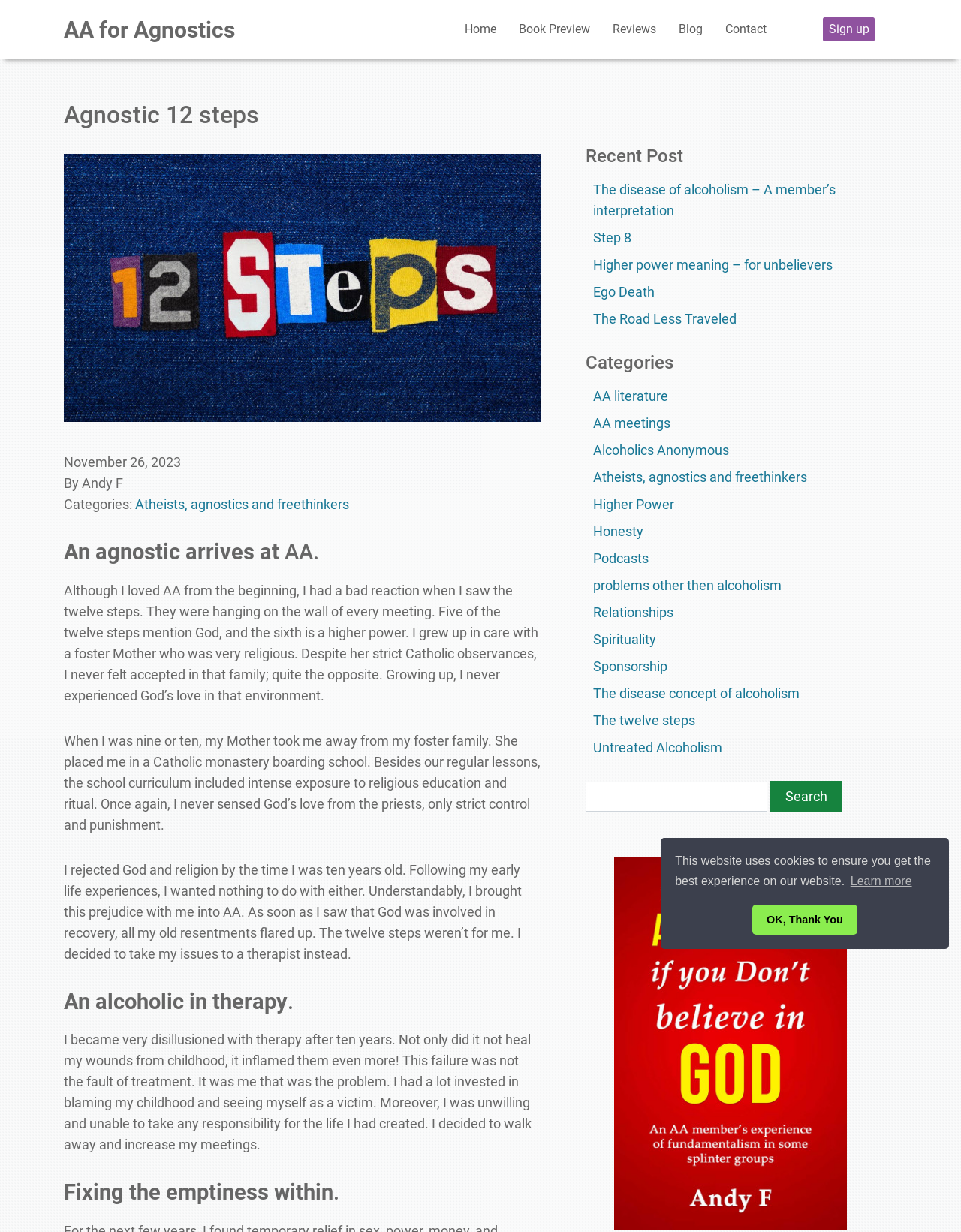Locate the bounding box coordinates of the element's region that should be clicked to carry out the following instruction: "Learn more about cookies". The coordinates need to be four float numbers between 0 and 1, i.e., [left, top, right, bottom].

[0.882, 0.706, 0.951, 0.725]